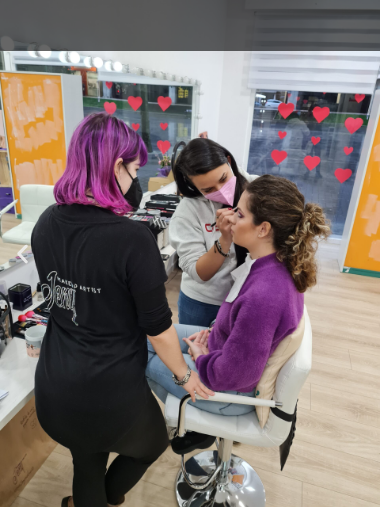Please study the image and answer the question comprehensively:
How many artists are involved in the transformation process?

There are two artists involved in the transformation process: one with striking purple hair and a black outfit, and the other dressed in a white hoodie, each with a specific role in enhancing the client's features.